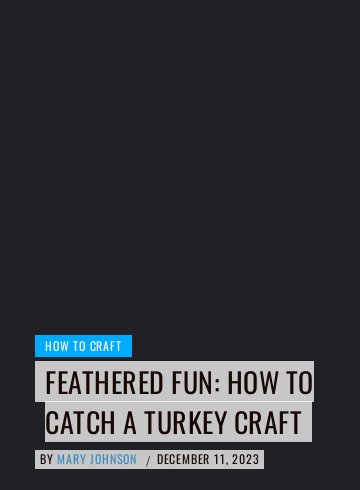Describe all significant details and elements found in the image.

The image highlights an engaging guide titled "Feathered Fun: How to Catch a Turkey Craft," designed to inspire creativity and craft-making. Authored by Mary Johnson and published on December 11, 2023, this instructional piece is part of a broader series focused on crafting techniques. The striking design features a vibrant blue banner at the top, indicating it as a helpful resource in the crafting domain. This guide promises to provide fun and innovative ways to create turkey-themed crafts, perfect for seasonal festivities.